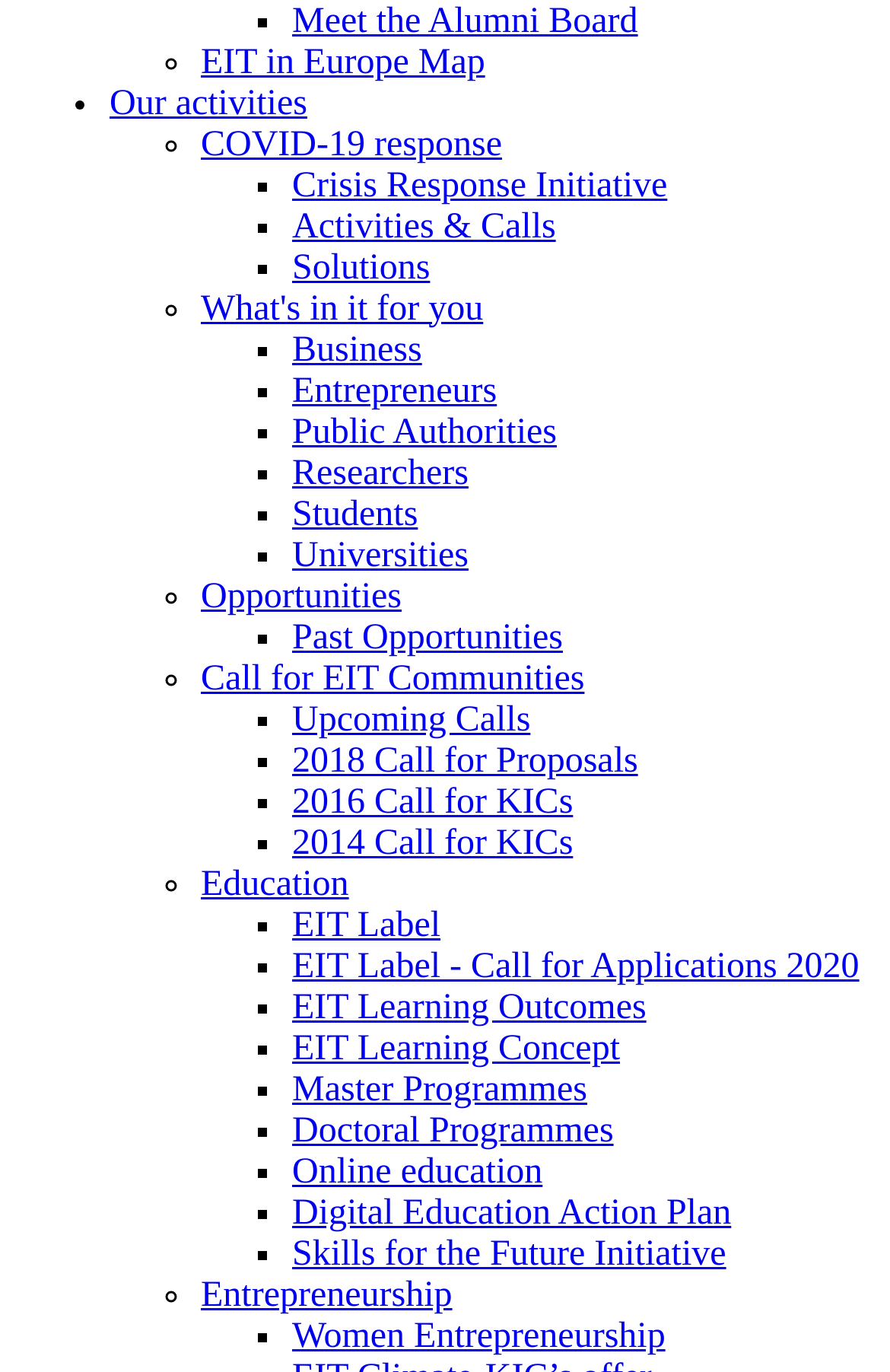Give a short answer to this question using one word or a phrase:
What is the 'EIT Label' mentioned on this webpage?

A certification